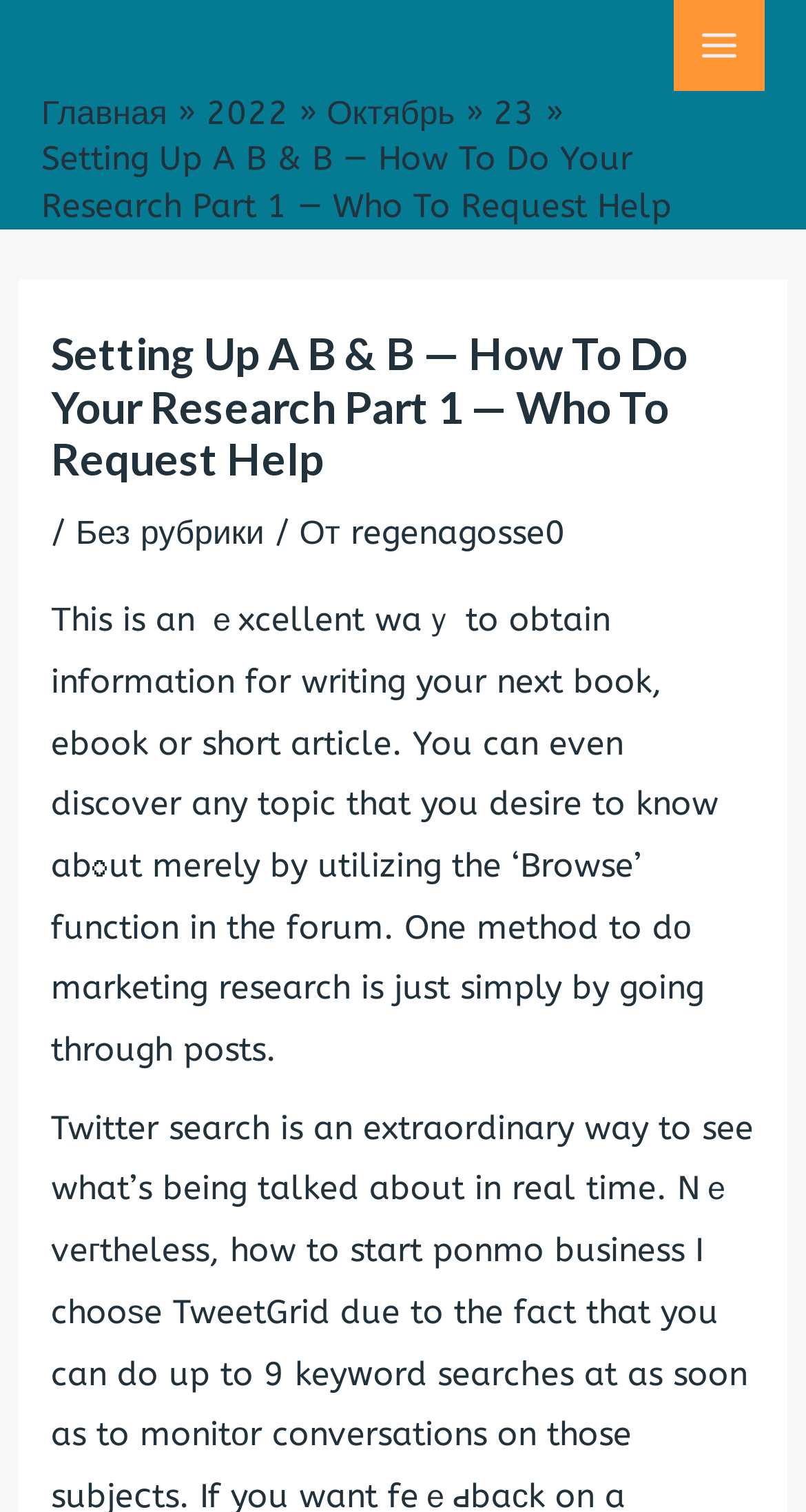What is the tone of the webpage content?
Could you answer the question with a detailed and thorough explanation?

The tone of the webpage content is informative, as it provides guidance and information on setting up a bed and breakfast, and offers tips on how to do research and get help.